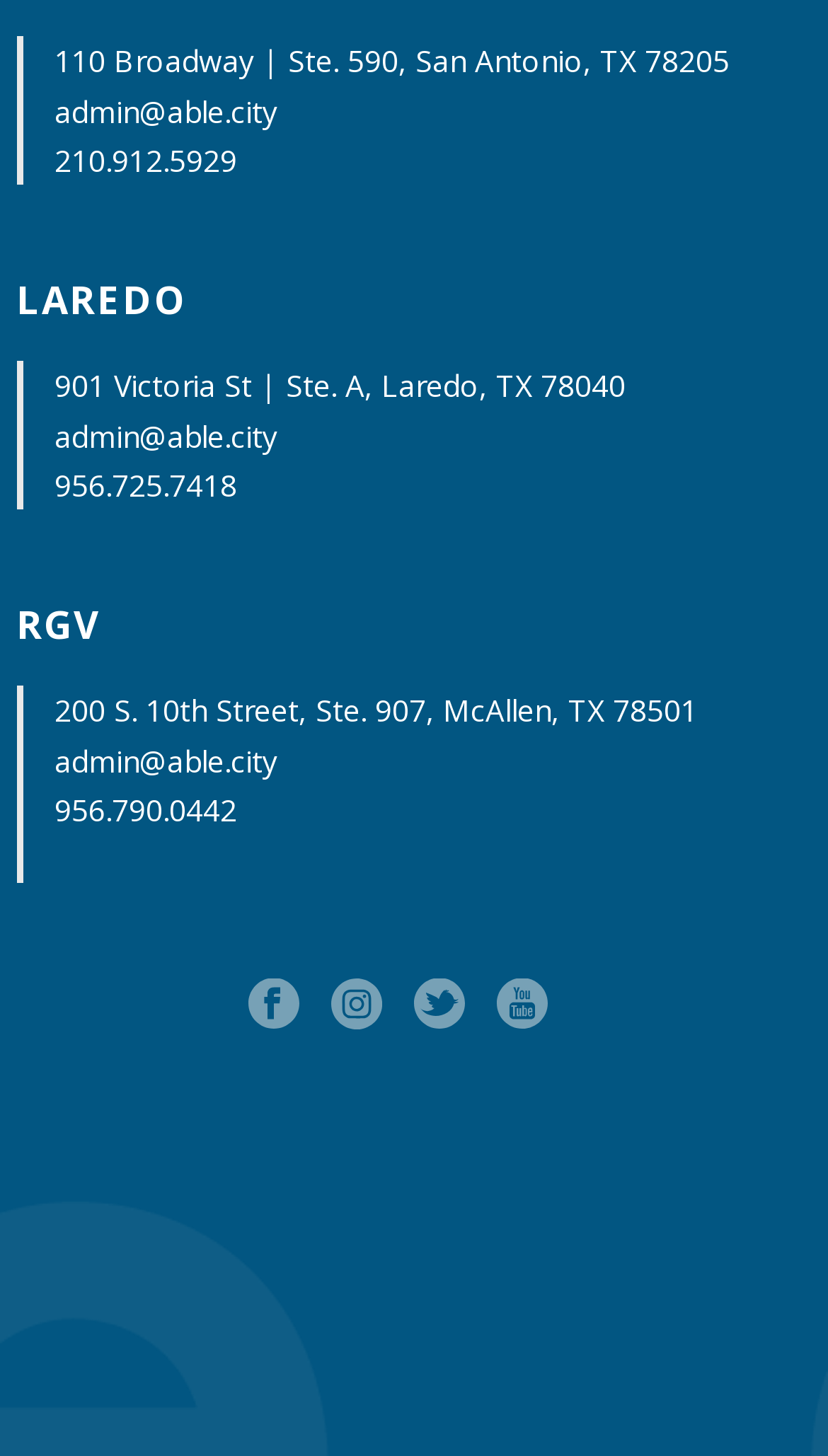Can you show the bounding box coordinates of the region to click on to complete the task described in the instruction: "Follow Us on instagram"?

[0.4, 0.672, 0.462, 0.71]